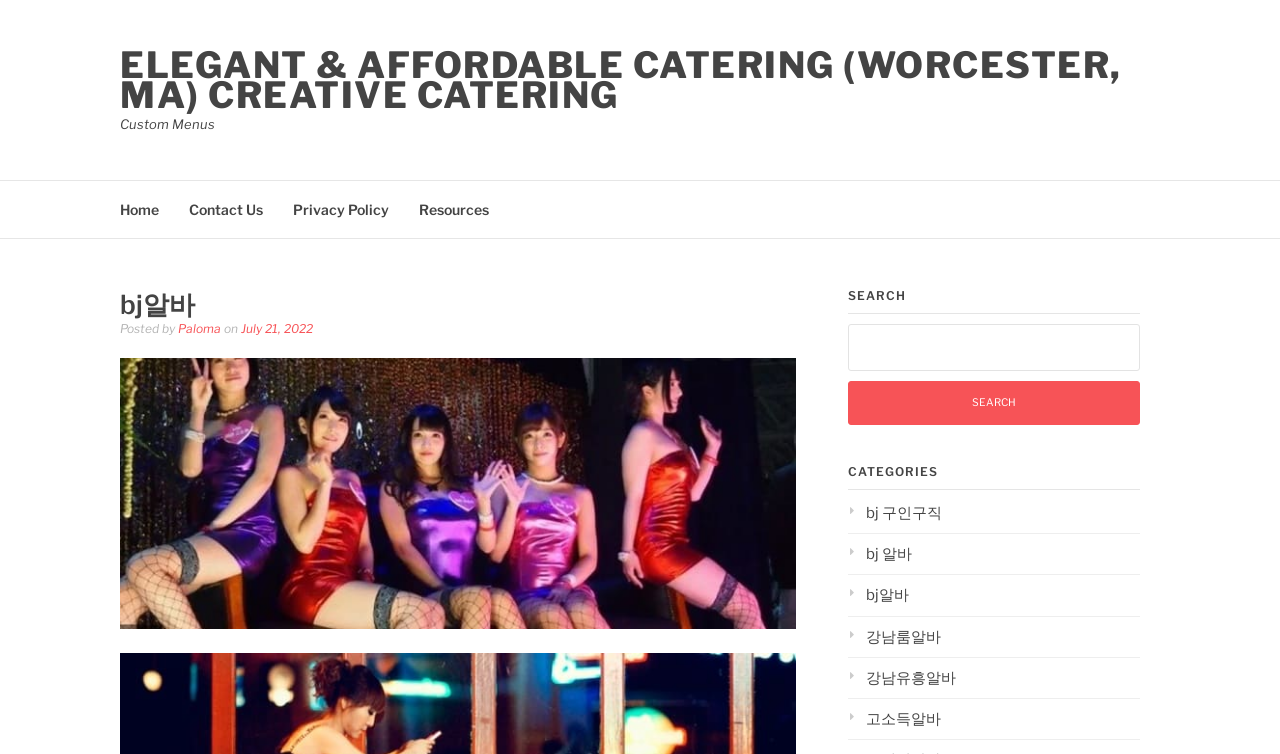Please provide a one-word or short phrase answer to the question:
How many navigation links are at the top of the webpage?

4